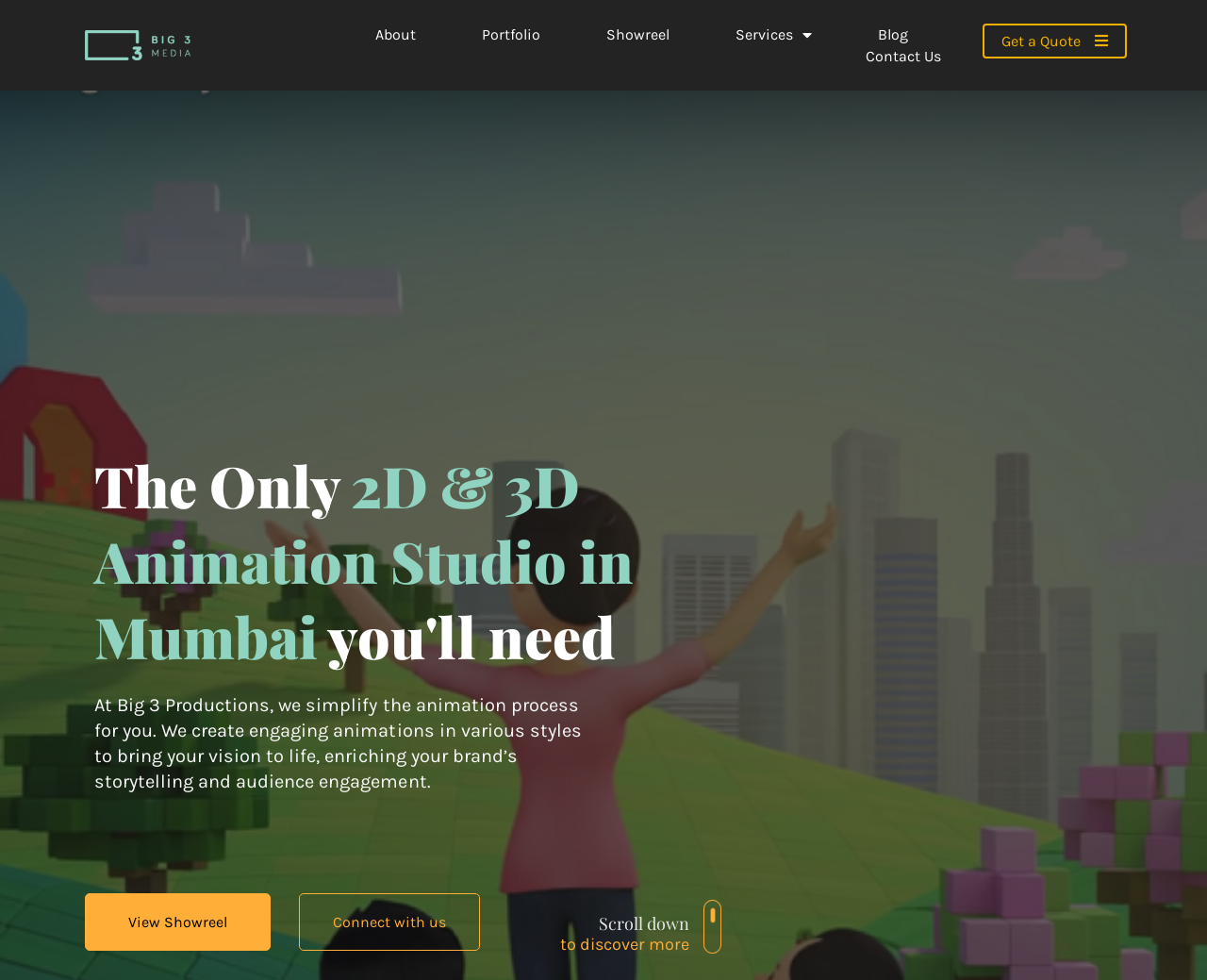Consider the image and give a detailed and elaborate answer to the question: 
What is the purpose of the 'Get a Quote' button?

The 'Get a Quote' button is likely intended for users to request a quote for animation services offered by Big 3 Productions, as it is a common practice in the industry to provide quotes for projects.